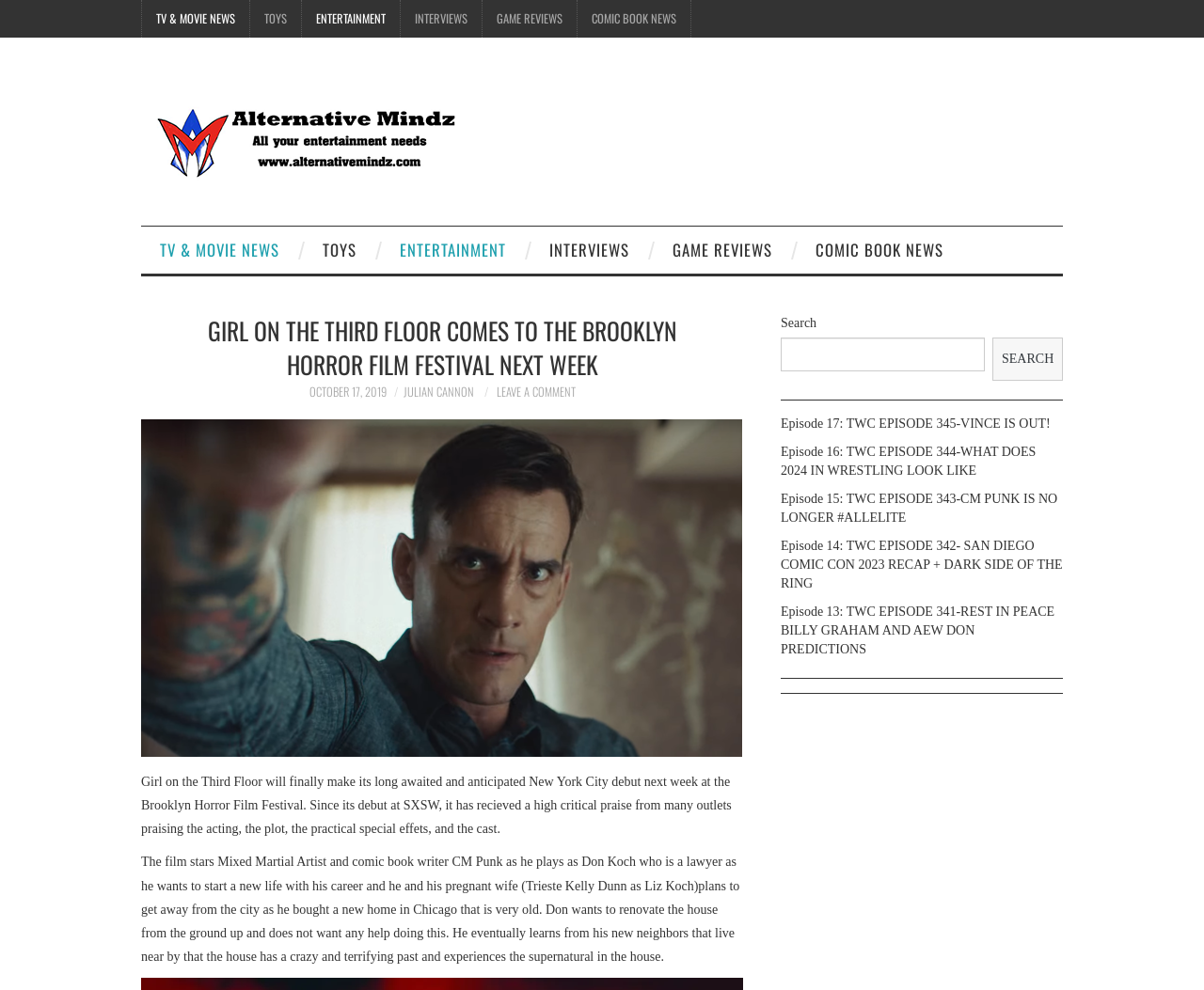Deliver a detailed narrative of the webpage's visual and textual elements.

The webpage is about the news article "Girl on the Third Floor Comes to the Brooklyn Horror Film Festival Next Week" on the website Alternative Mindz. 

At the top of the page, there are six links to different categories: TV & MOVIE NEWS, TOYS, ENTERTAINMENT, INTERVIEWS, GAME REVIEWS, and COMIC BOOK NEWS. These links are arranged horizontally across the top of the page. 

Below these links, there is a logo of Alternative Mindz, which is an image with a link to the website's homepage. 

On the left side of the page, there are six more links to the same categories as above, arranged vertically. 

The main content of the page is an article about the film "Girl on the Third Floor" which is coming to the Brooklyn Horror Film Festival. The article has a heading and a subheading, followed by a figure, likely an image related to the film. 

The article text describes the film's plot, starring Mixed Martial Artist and comic book writer CM Punk, and its reception at SXSW. The text is divided into two paragraphs. 

On the right side of the page, there is a search bar with a button and a list of five links to podcast episodes, titled "Episode 17", "Episode 16", and so on.